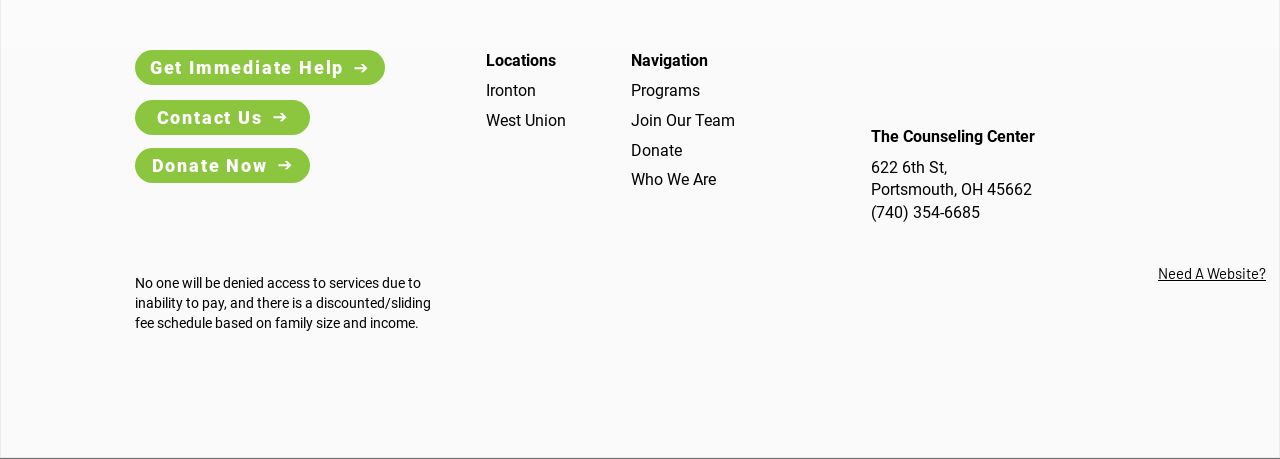What is the organization's mission statement?
Refer to the image and provide a one-word or short phrase answer.

No one will be denied access to services due to inability to pay